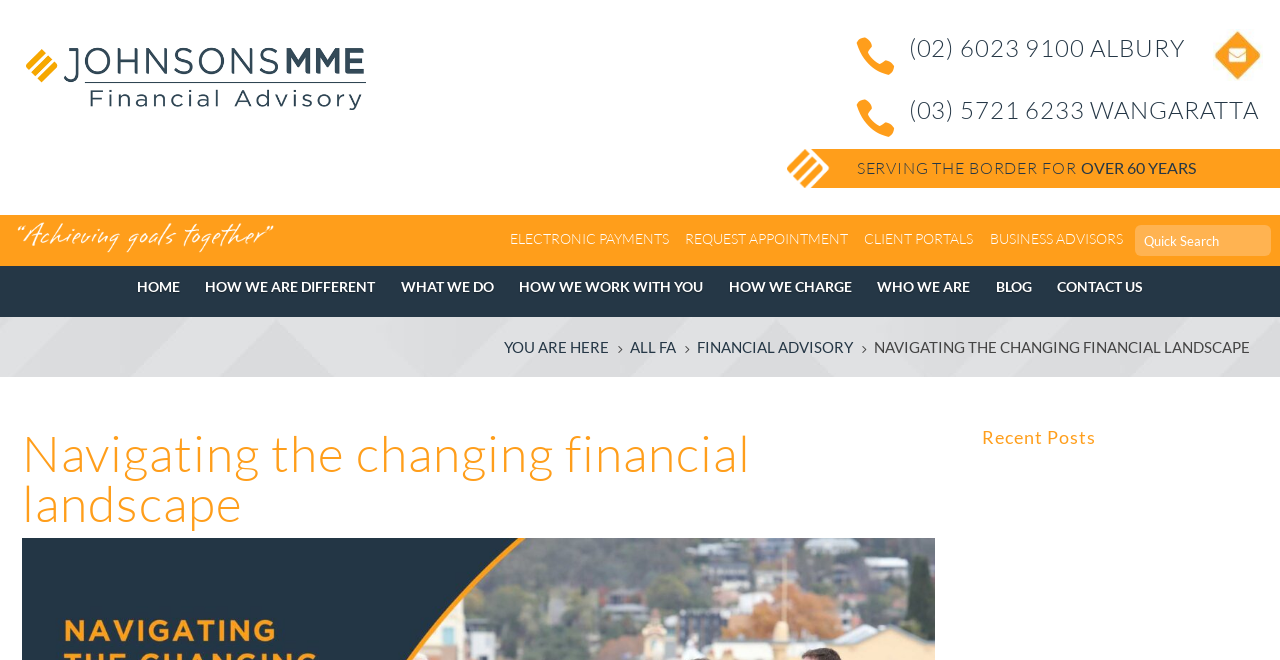How many links are there in the top navigation menu?
Look at the image and respond with a one-word or short phrase answer.

8